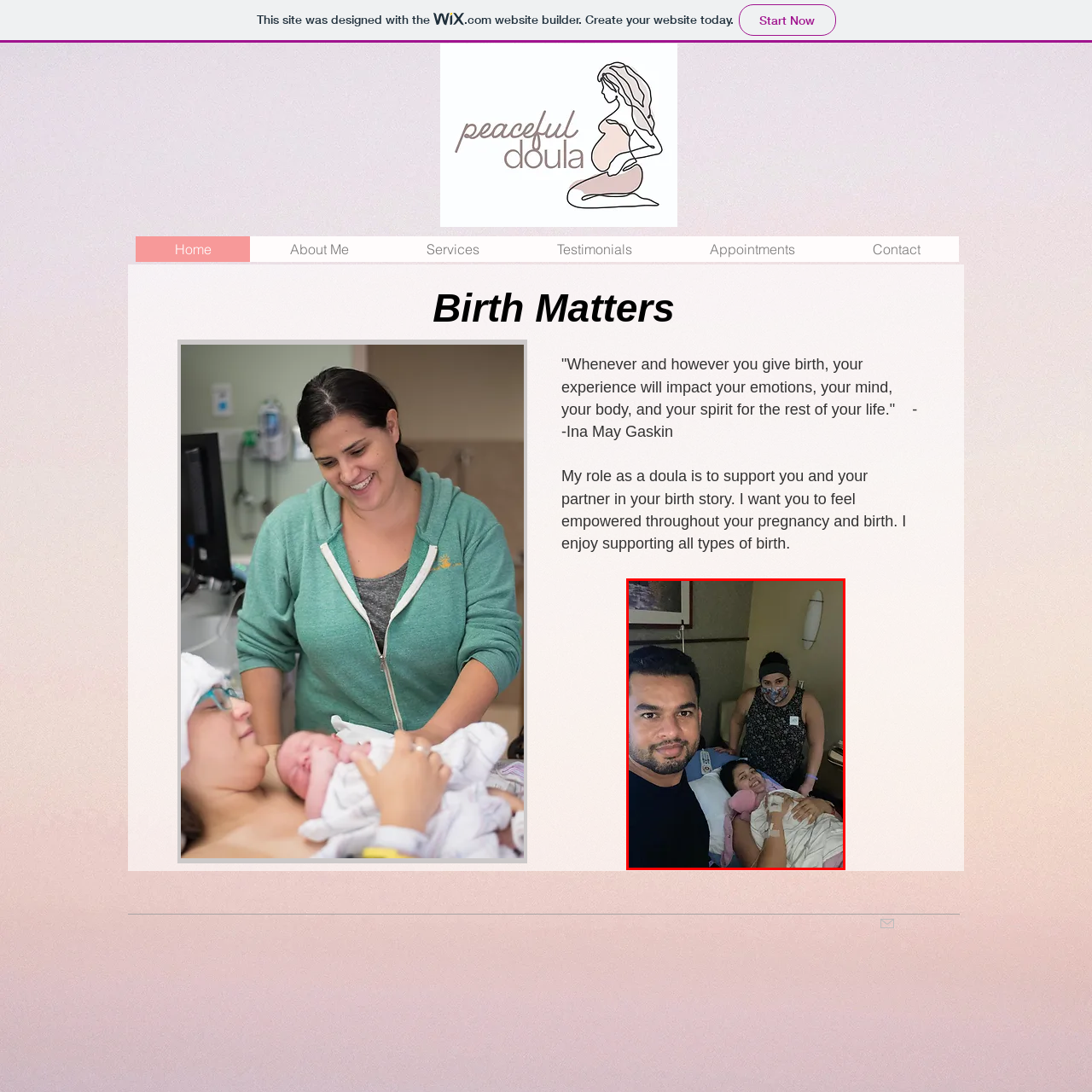Generate a detailed caption for the image contained in the red outlined area.

The image captures a heartfelt moment in a hospital room, showcasing a supportive environment during childbirth. In the foreground, a man and a woman are positioned closely together, both smiling. The man, wearing a black shirt and sporting a well-groomed beard, is taking a selfie. Next to him, the woman, who seems to be experiencing the moments of labor, has a gentle smile on her face and is resting against the hospital bed, surrounded by comfortable bedding.

To the right, another woman stands beside the bed, wearing a patterned top and a mask, suggesting her role as a supportive figure, possibly a doula or close family member. This woman appears attentive and caring, contributing to the overall emotional warmth of the scene.

The setting is a private hospital room, hinting at an intimate and positive atmosphere during a significant life event. The image beautifully encapsulates the essence of support and empowerment in the birthing experience, emphasizing the importance of companionship and care during such pivotal moments.